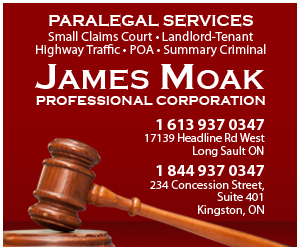Using the information in the image, give a comprehensive answer to the question: 
What is the symbol of legal authority?

The visual element that symbolizes legal authority is a gavel, which is positioned to the right of the text, indicating the professional and authoritative nature of James Moak Professional Corporation.